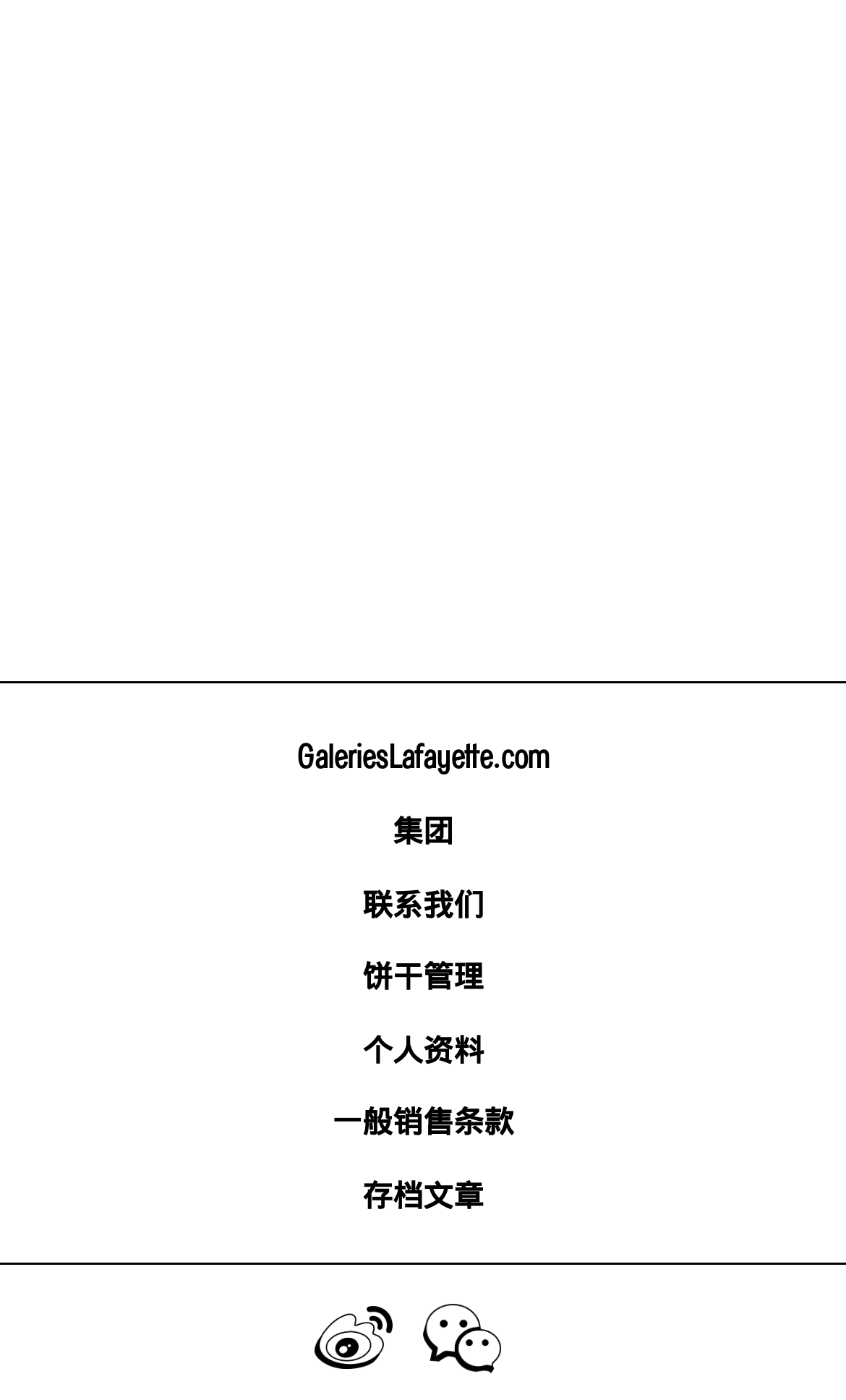Extract the bounding box coordinates for the described element: "饼干管理". The coordinates should be represented as four float numbers between 0 and 1: [left, top, right, bottom].

[0.428, 0.682, 0.572, 0.713]